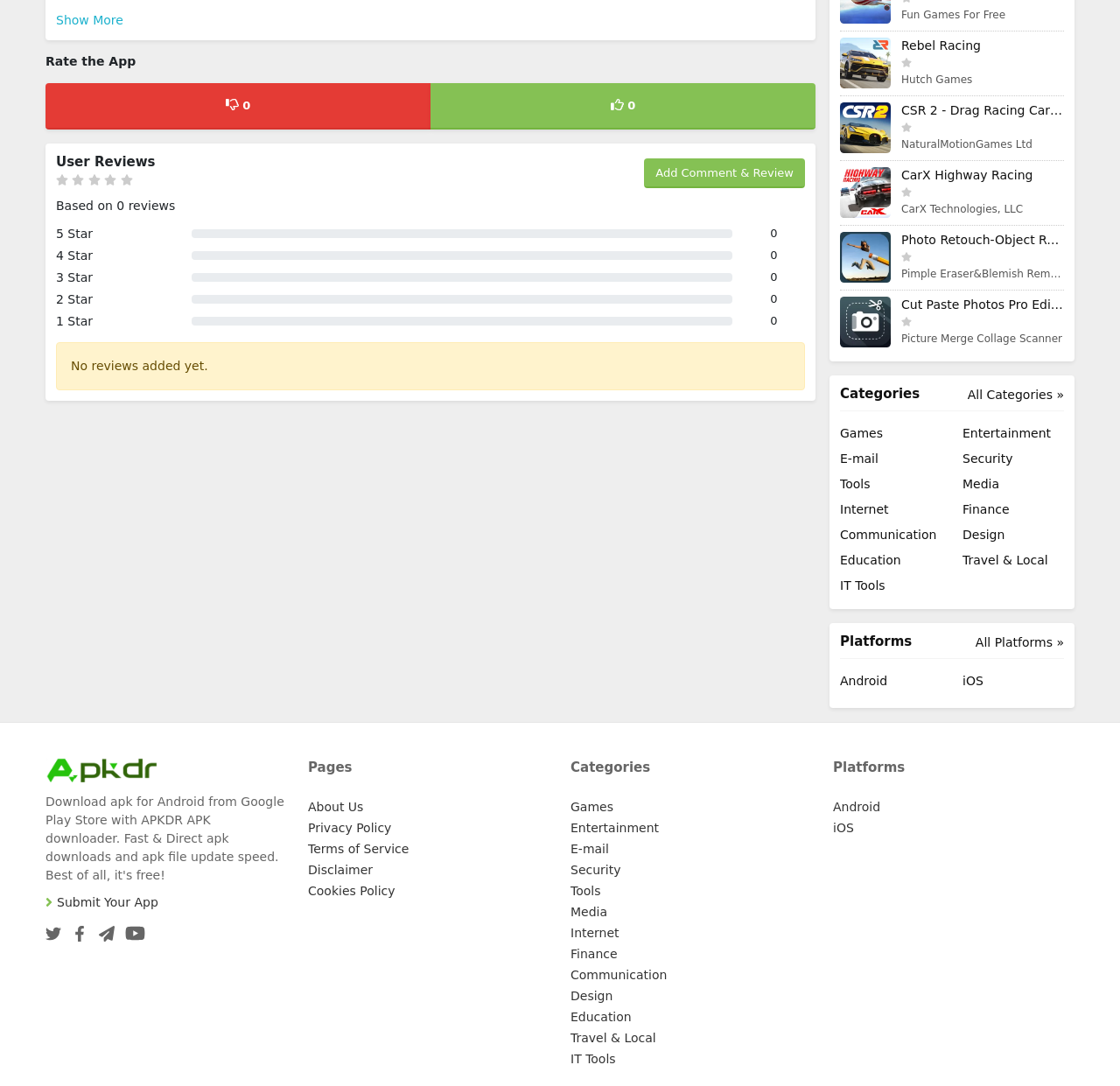Kindly determine the bounding box coordinates for the clickable area to achieve the given instruction: "Add Comment & Review".

[0.575, 0.146, 0.719, 0.173]